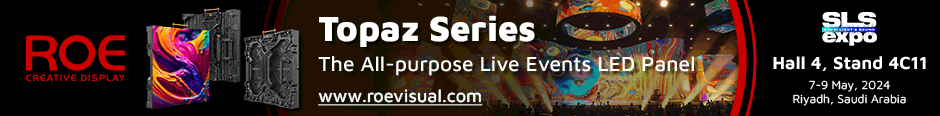Generate an in-depth description of the visual content.

The image features a promotional banner for the Topaz Series, showcasing an all-purpose live events LED panel by ROE Creative Display. The design highlights vibrant visuals, emphasizing the panels' capabilities in enhancing live events. Displayed prominently are details about the upcoming exhibition at SLS Expo, which will take place from May 7 to May 9, 2024, in Riyadh, Saudi Arabia, specifically at Hall 4, Stand 4C11. The banner also includes the website link for ROE, inviting viewers to explore more about their innovative display solutions.